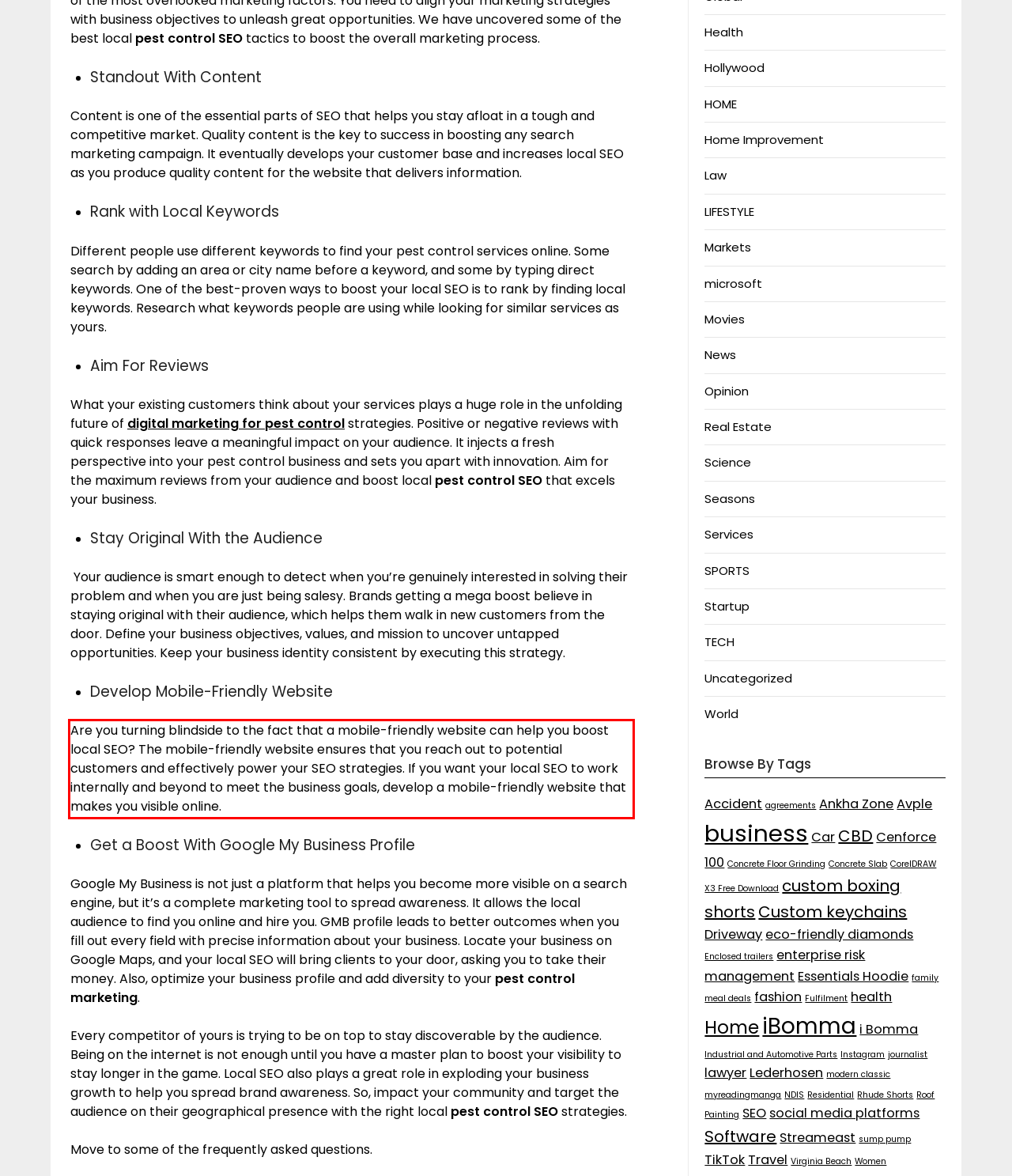Using OCR, extract the text content found within the red bounding box in the given webpage screenshot.

Are you turning blindside to the fact that a mobile-friendly website can help you boost local SEO? The mobile-friendly website ensures that you reach out to potential customers and effectively power your SEO strategies. If you want your local SEO to work internally and beyond to meet the business goals, develop a mobile-friendly website that makes you visible online.